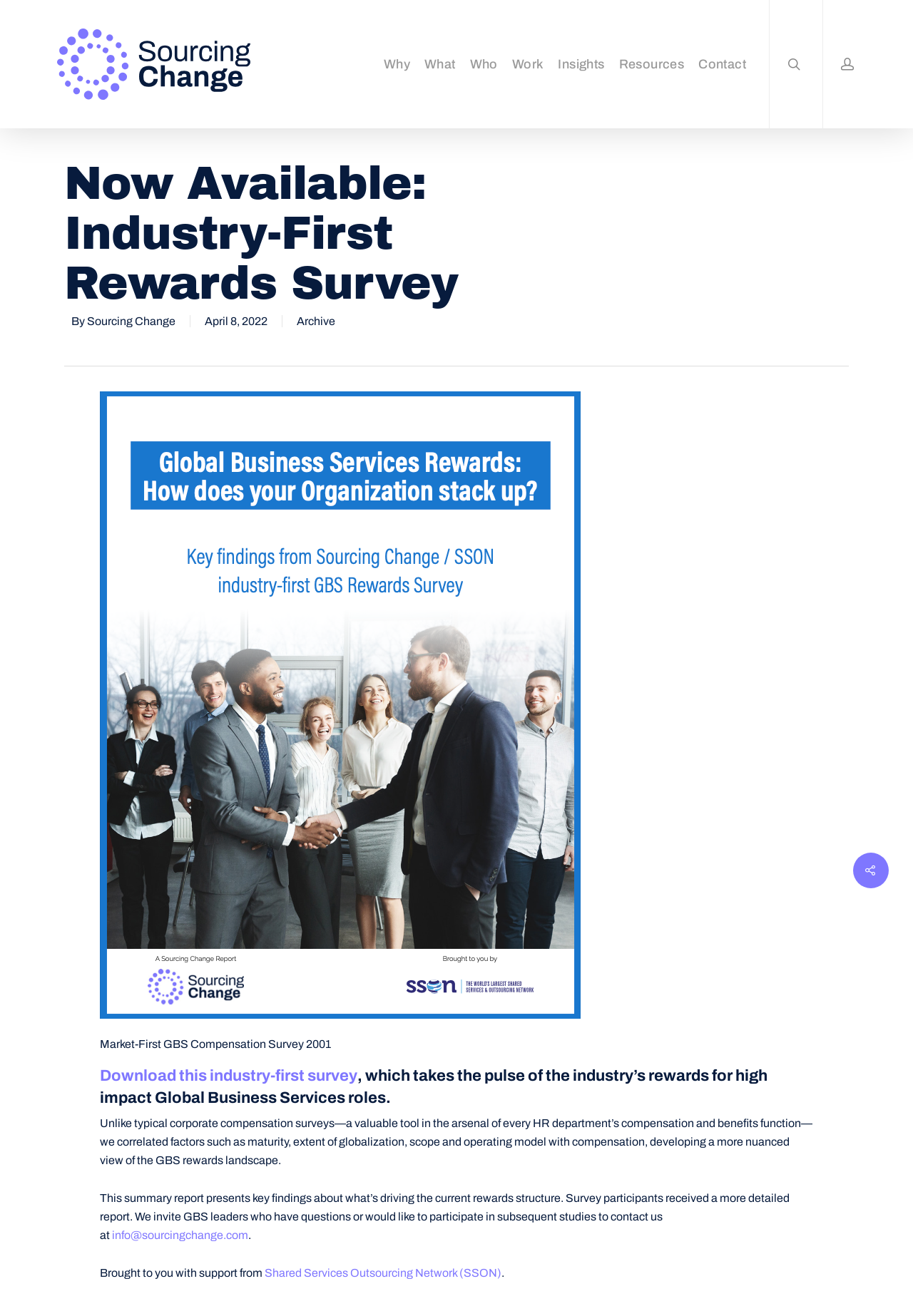Answer the question using only a single word or phrase: 
How many links are there in the top navigation menu?

7